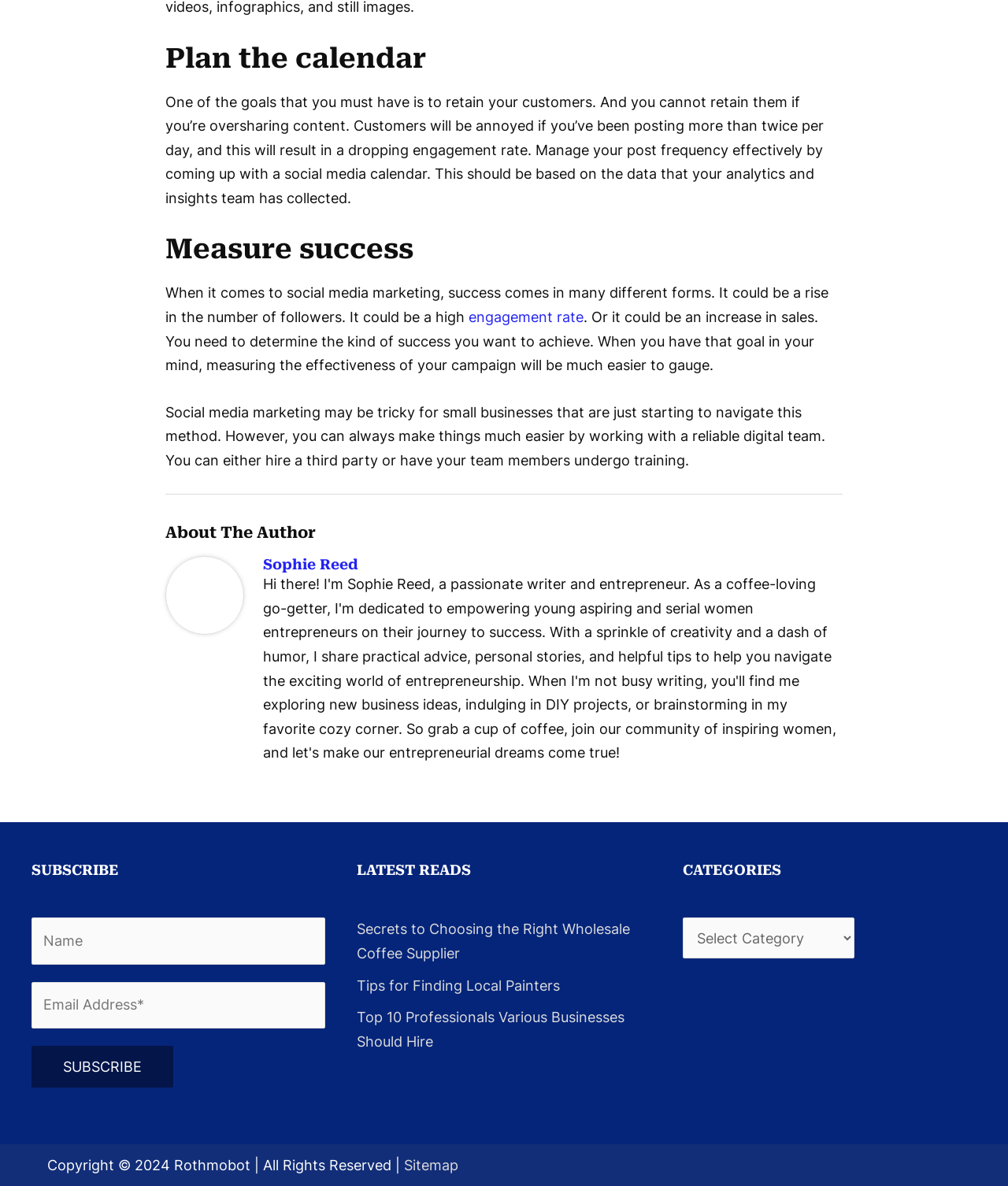Refer to the image and offer a detailed explanation in response to the question: Who is the author of the article?

The webpage has a section titled 'About The Author' which links to the author's name, Sophie Reed.